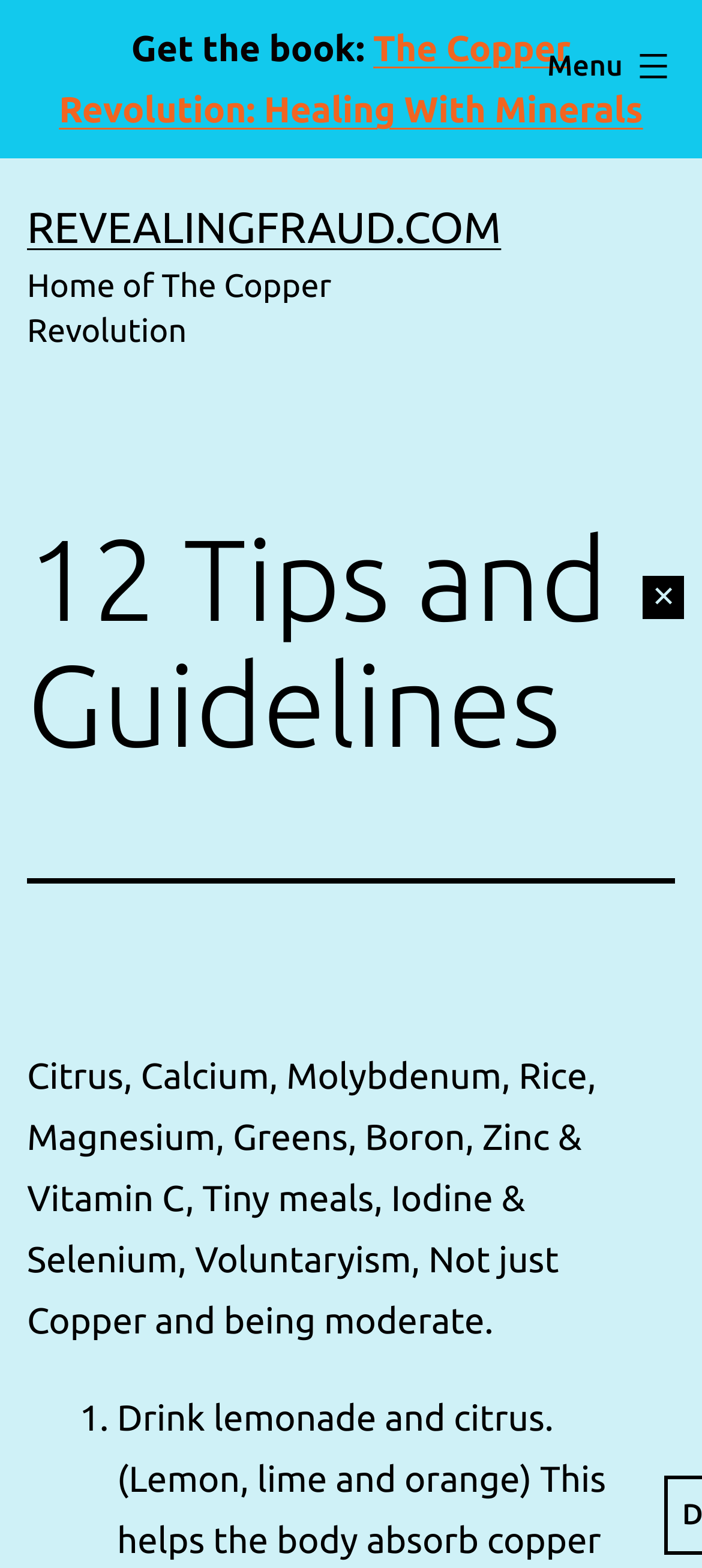Generate a comprehensive caption for the webpage you are viewing.

The webpage appears to be a blog or article page from the website RevealingFraud.com, with a focus on health and wellness. At the top of the page, there is a link to a book titled "The Copper Revolution: Healing With Minerals" and a static text element that reads "Get the book:". 

Below this, there is a button with an "✕" symbol, likely used for closing a modal or popup window. To the left of this button, there is a link to the website's homepage, labeled "REVEALINGFRAUD.COM", and a static text element that describes the website as the "Home of The Copper Revolution". 

On the right side of the page, there is a button labeled "Menu" that, when expanded, controls a list of menu items. This menu list is headed by a header element that reads "12 Tips and Guidelines", which is also the title of the webpage. 

Below the menu, there is a block of text that summarizes the content of the webpage, listing various health-related topics such as citrus, calcium, molybdenum, and others. This text is followed by a numbered list, with the first item labeled "1.".